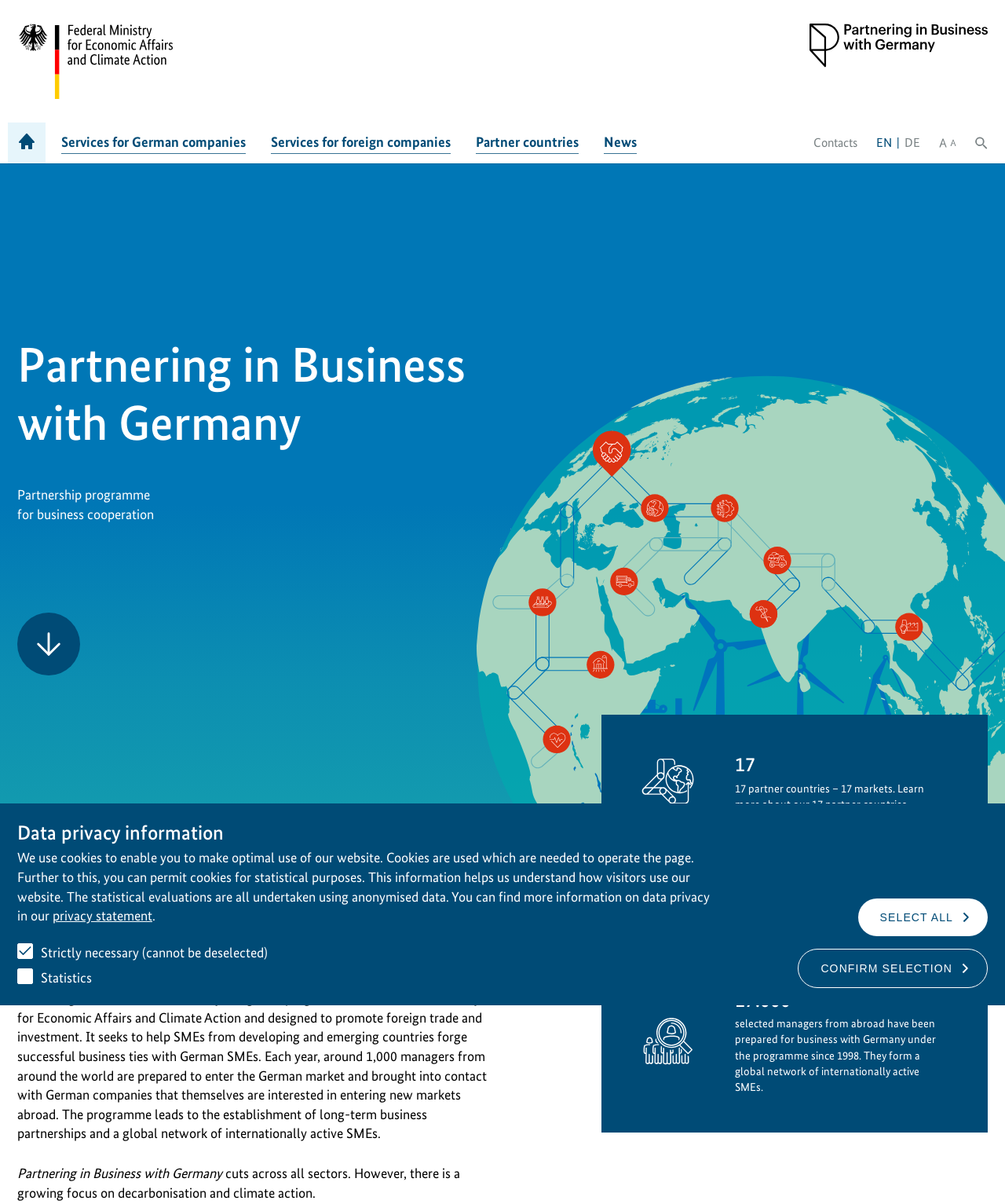Please locate the bounding box coordinates of the element that needs to be clicked to achieve the following instruction: "Read the poem analysis about the Pied Piper". The coordinates should be four float numbers between 0 and 1, i.e., [left, top, right, bottom].

None